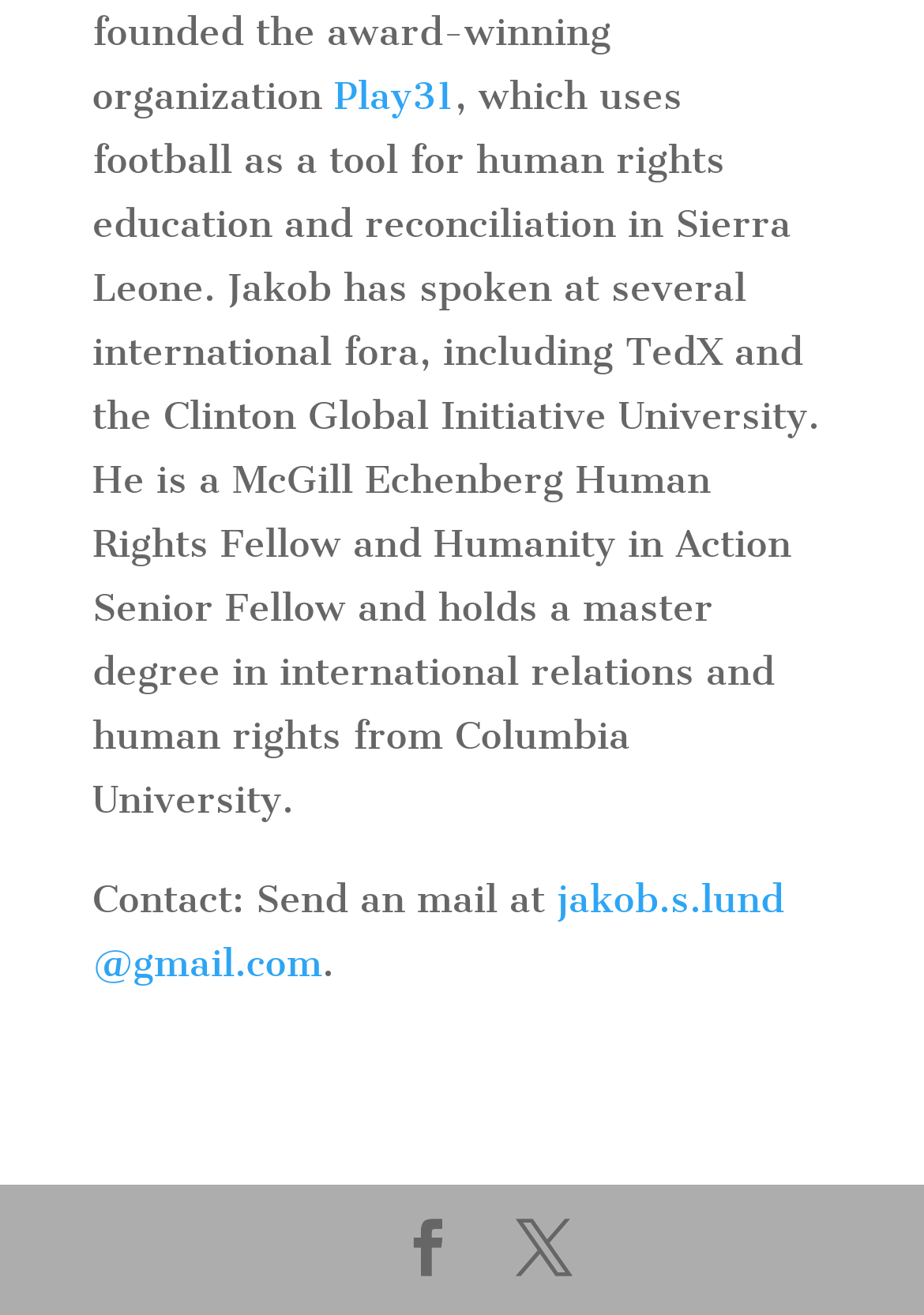Identify the bounding box for the element characterized by the following description: "Play31".

[0.362, 0.056, 0.492, 0.09]